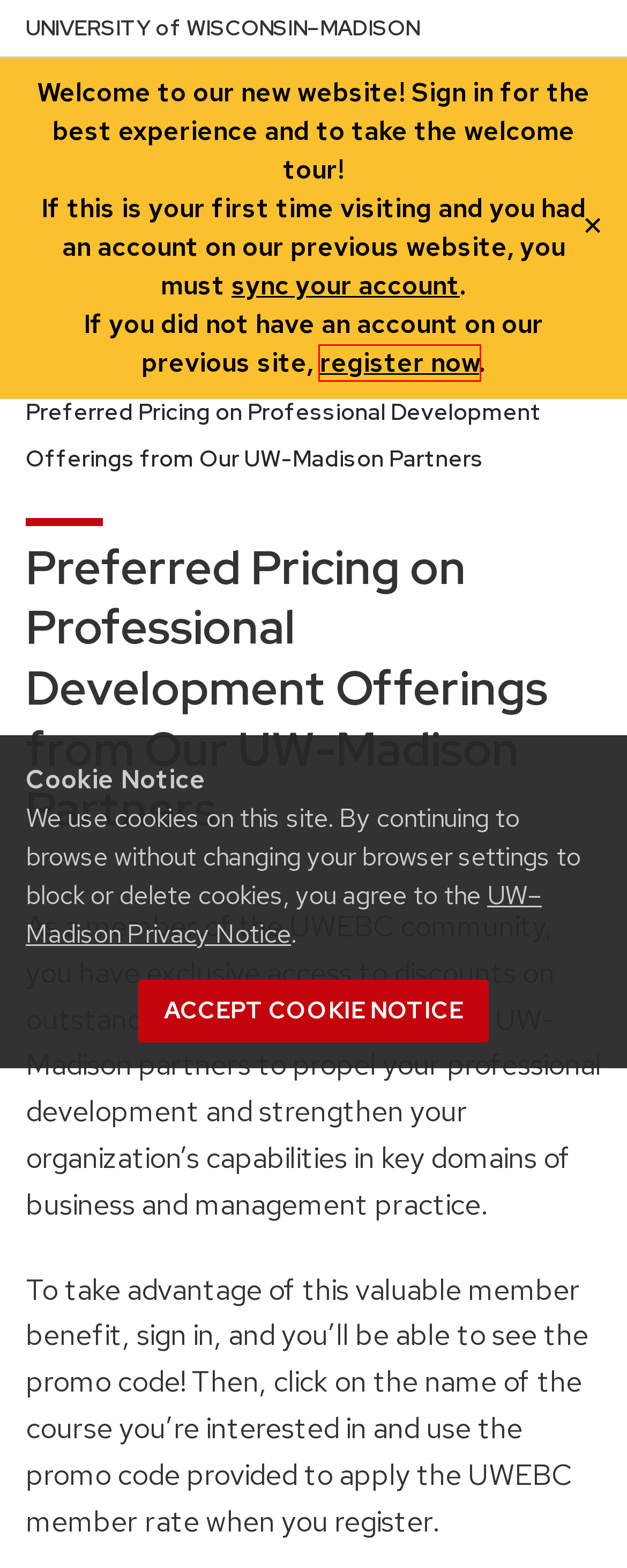Analyze the screenshot of a webpage with a red bounding box and select the webpage description that most accurately describes the new page resulting from clicking the element inside the red box. Here are the candidates:
A. Account Sync - UWEBC
B. UW Theme – UW-Madison's official WordPress theme – UW–Madison
C. College of Engineering | University of Wisconsin-Madison
D. Register - UWEBC
E. Home - UWEBC
F. Home - Professional Degrees & Certificates
G. Universities of Wisconsin - Unlimited Opportunity
H. University of Wisconsin–Madison

D